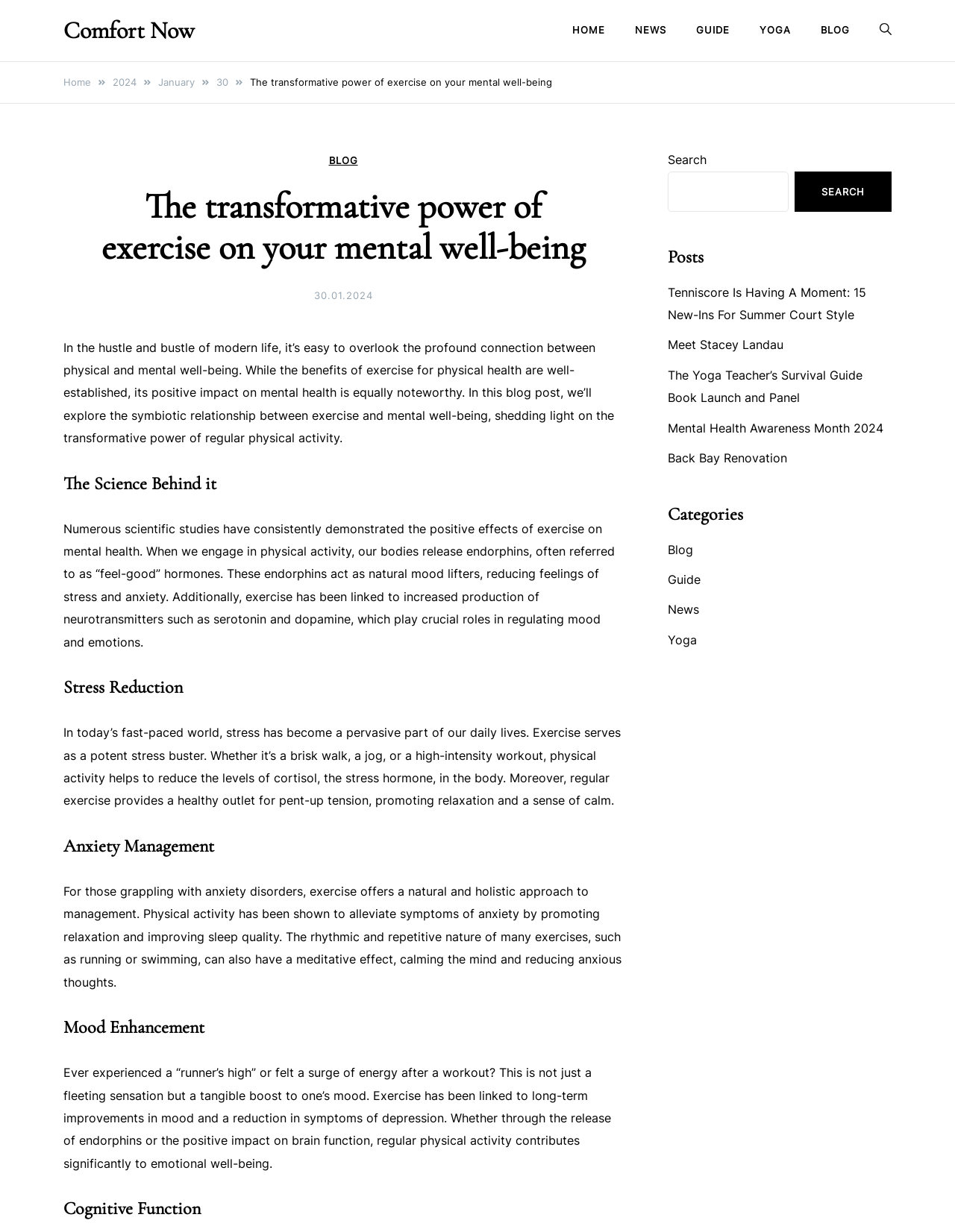Generate the text content of the main headline of the webpage.

The transformative power of exercise on your mental well-being